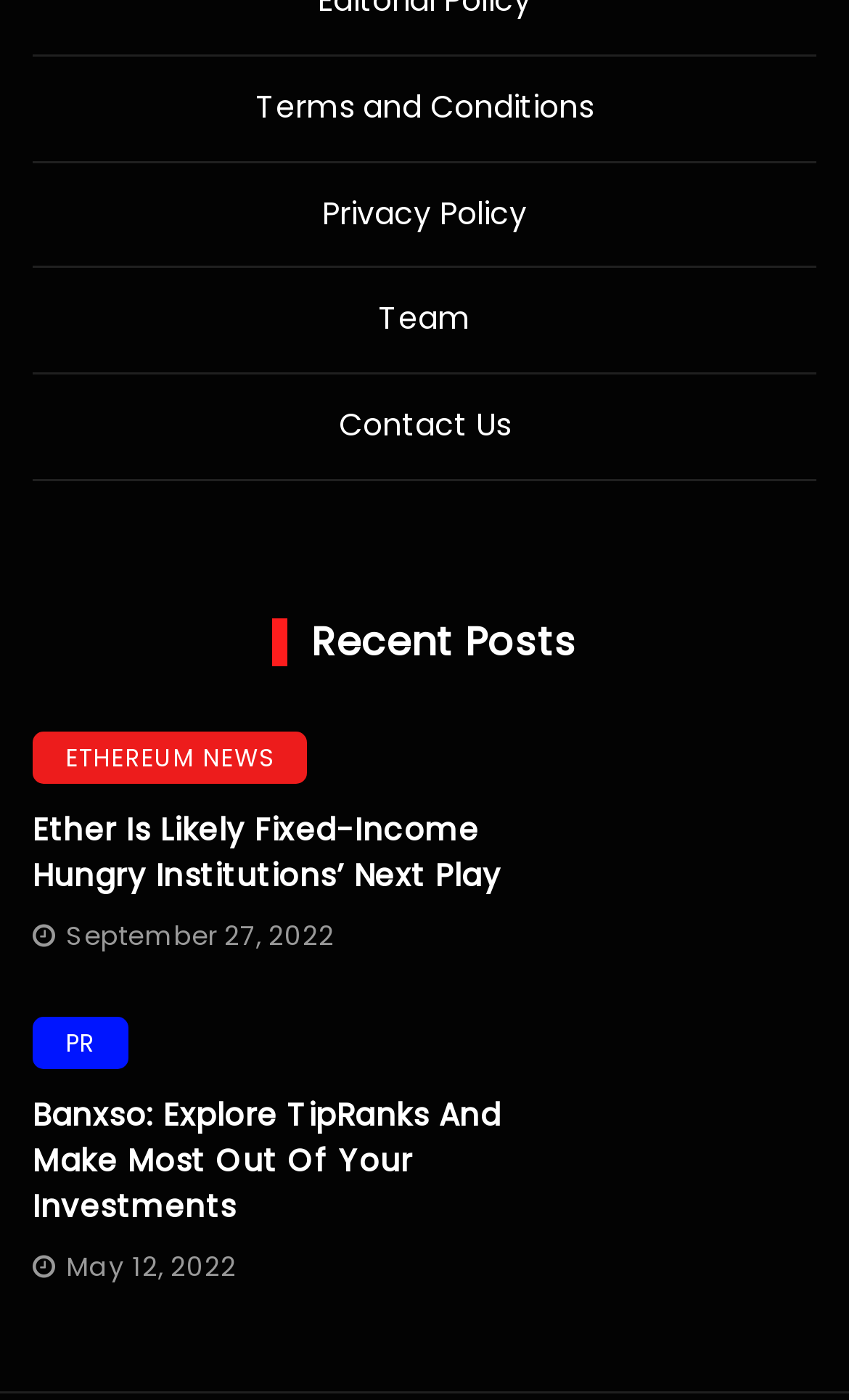Respond to the question below with a concise word or phrase:
How many headings are there in the webpage?

3